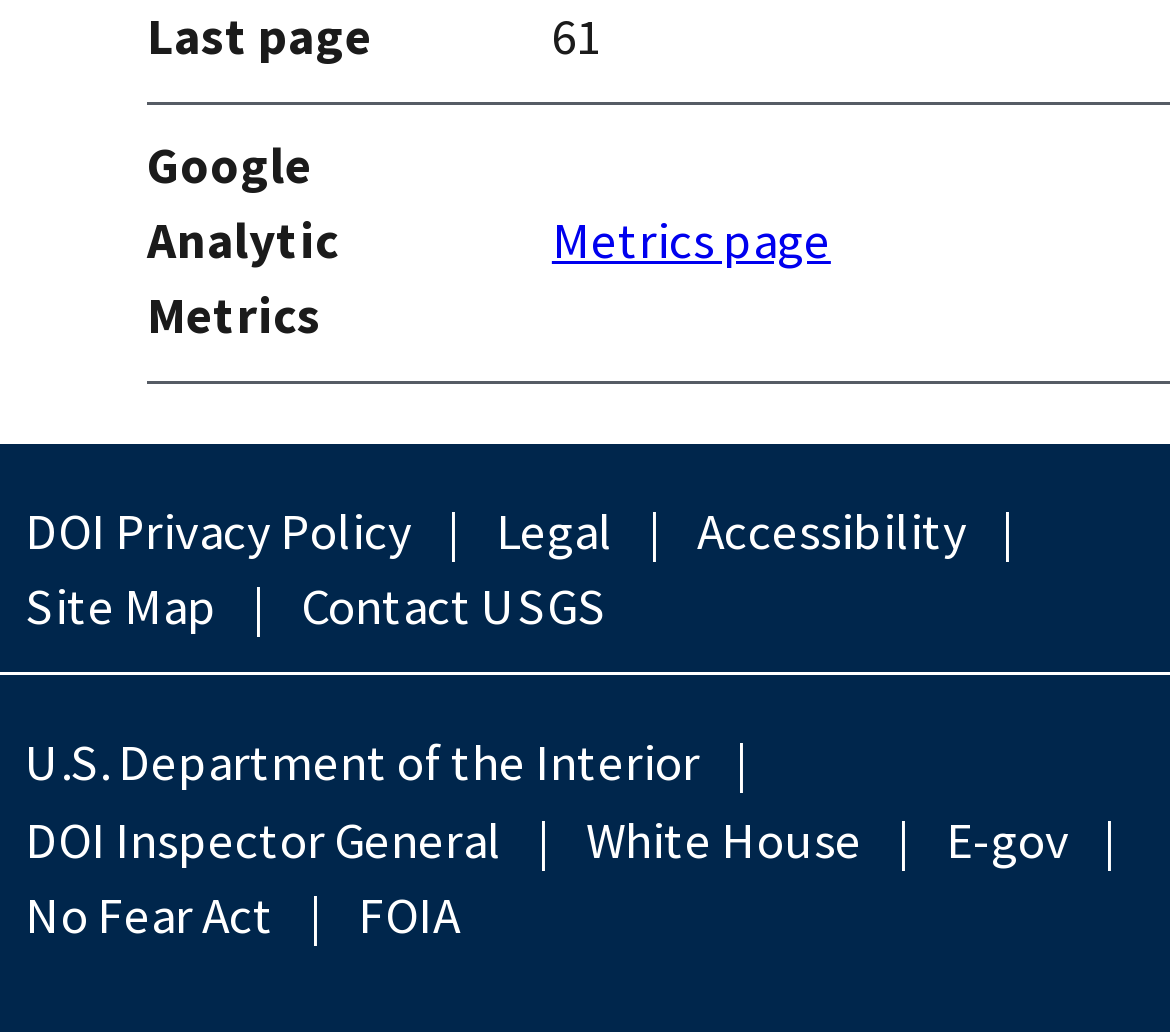Please specify the coordinates of the bounding box for the element that should be clicked to carry out this instruction: "View DOI Privacy Policy". The coordinates must be four float numbers between 0 and 1, formatted as [left, top, right, bottom].

[0.0, 0.479, 0.374, 0.553]